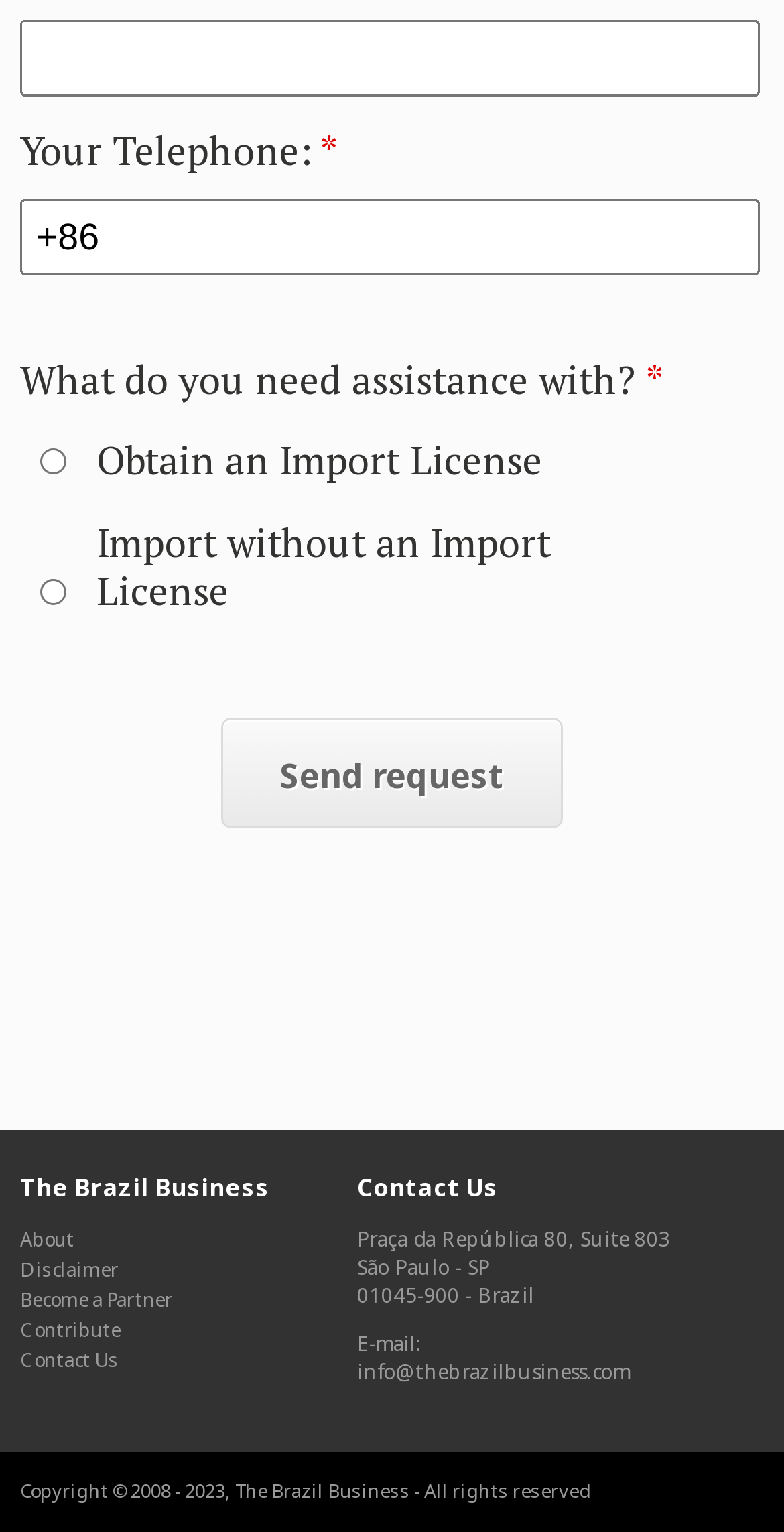What is the company name?
Using the image, elaborate on the answer with as much detail as possible.

The company name can be found at the bottom of the webpage, in the section that contains the address and contact information. It is written as 'The Brazil Business'.